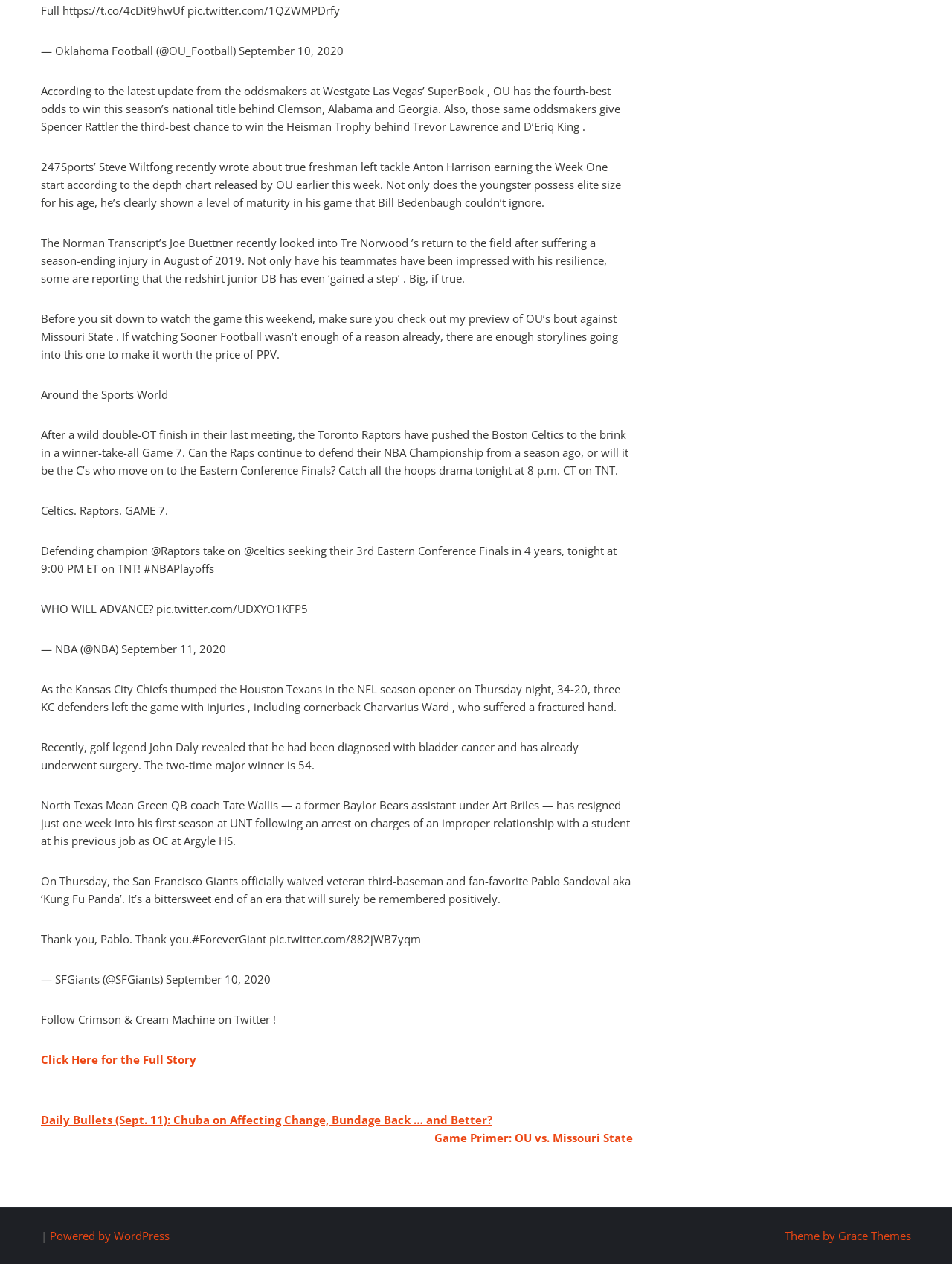Identify the bounding box coordinates for the UI element that matches this description: "Theme by Grace Themes".

[0.824, 0.972, 0.957, 0.984]